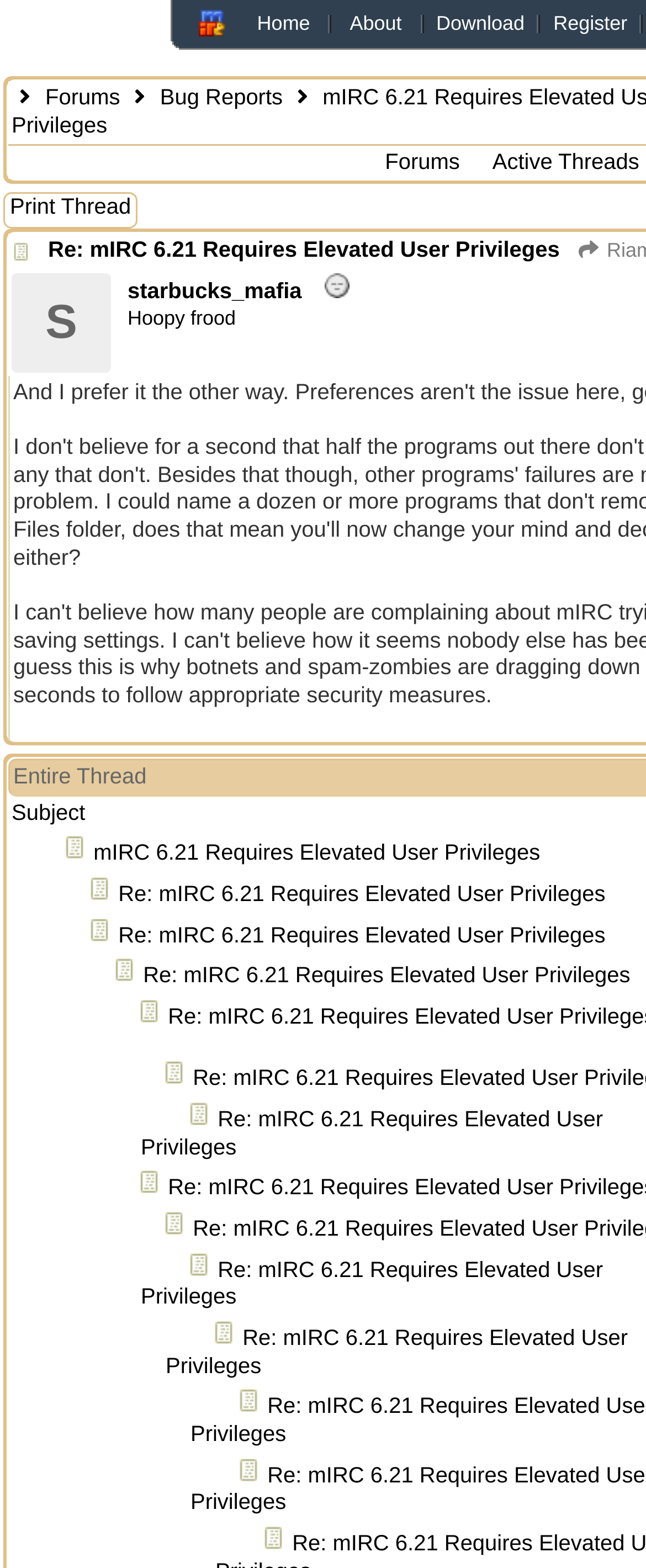What is the title of the thread being discussed?
Give a single word or phrase answer based on the content of the image.

mIRC 6.21 Requires Elevated User Privileges